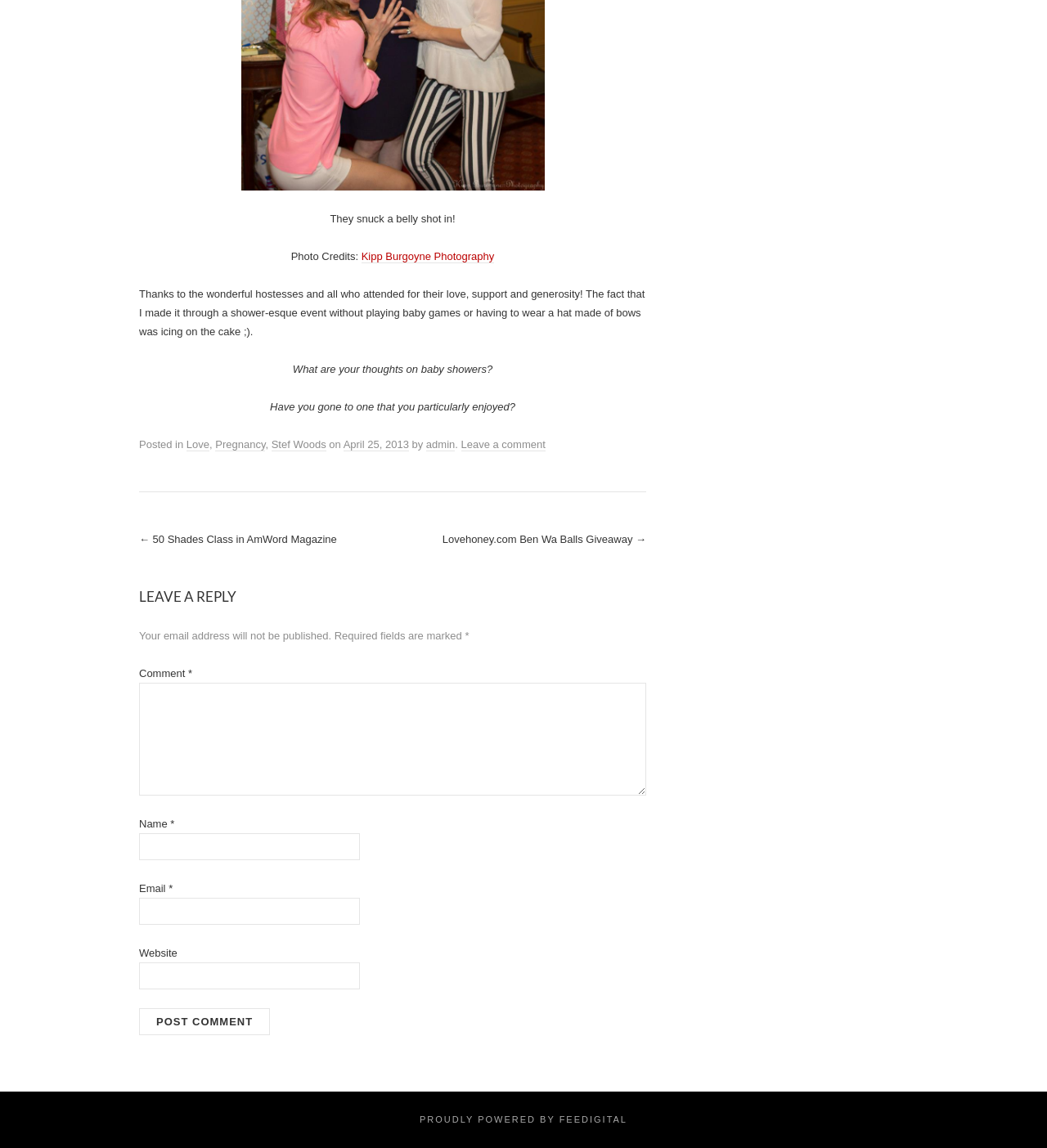Pinpoint the bounding box coordinates of the clickable area necessary to execute the following instruction: "Click the Post Comment button". The coordinates should be given as four float numbers between 0 and 1, namely [left, top, right, bottom].

[0.133, 0.878, 0.258, 0.901]